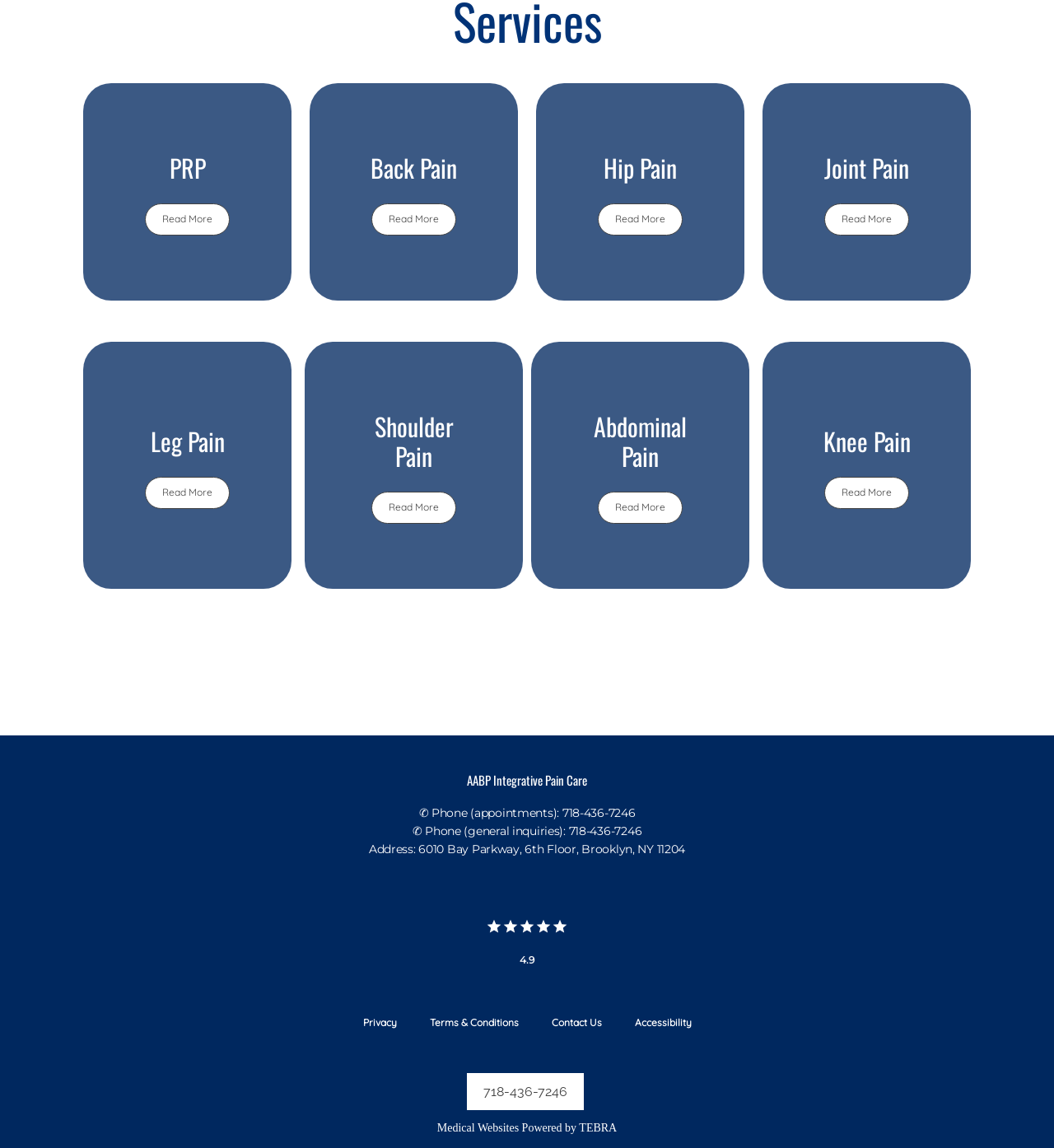Determine the bounding box for the UI element described here: "Terms & Conditions".

[0.407, 0.885, 0.492, 0.896]